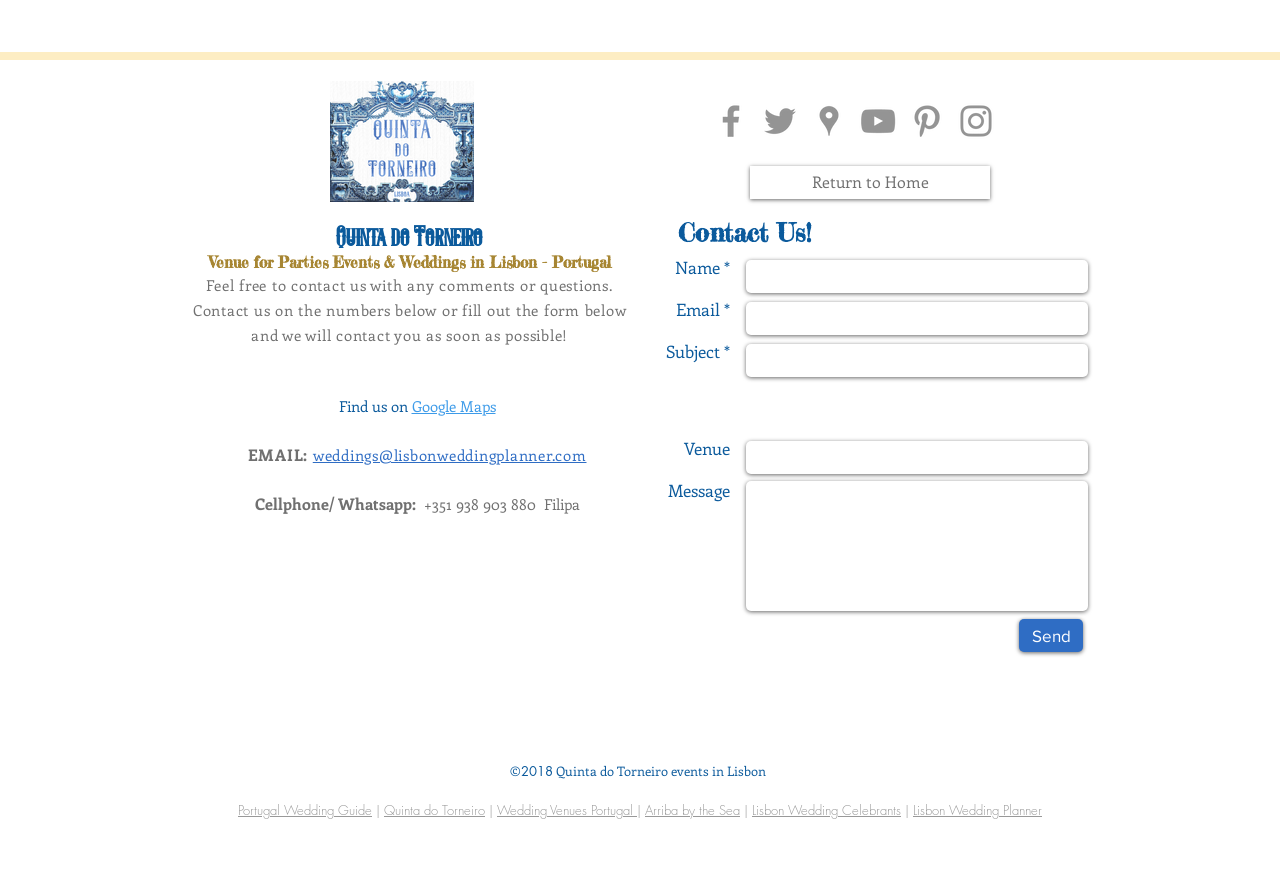Find the bounding box of the UI element described as: "aria-label="Insta Quinta do Torneiro Portugal"". The bounding box coordinates should be given as four float values between 0 and 1, i.e., [left, top, right, bottom].

[0.746, 0.114, 0.779, 0.162]